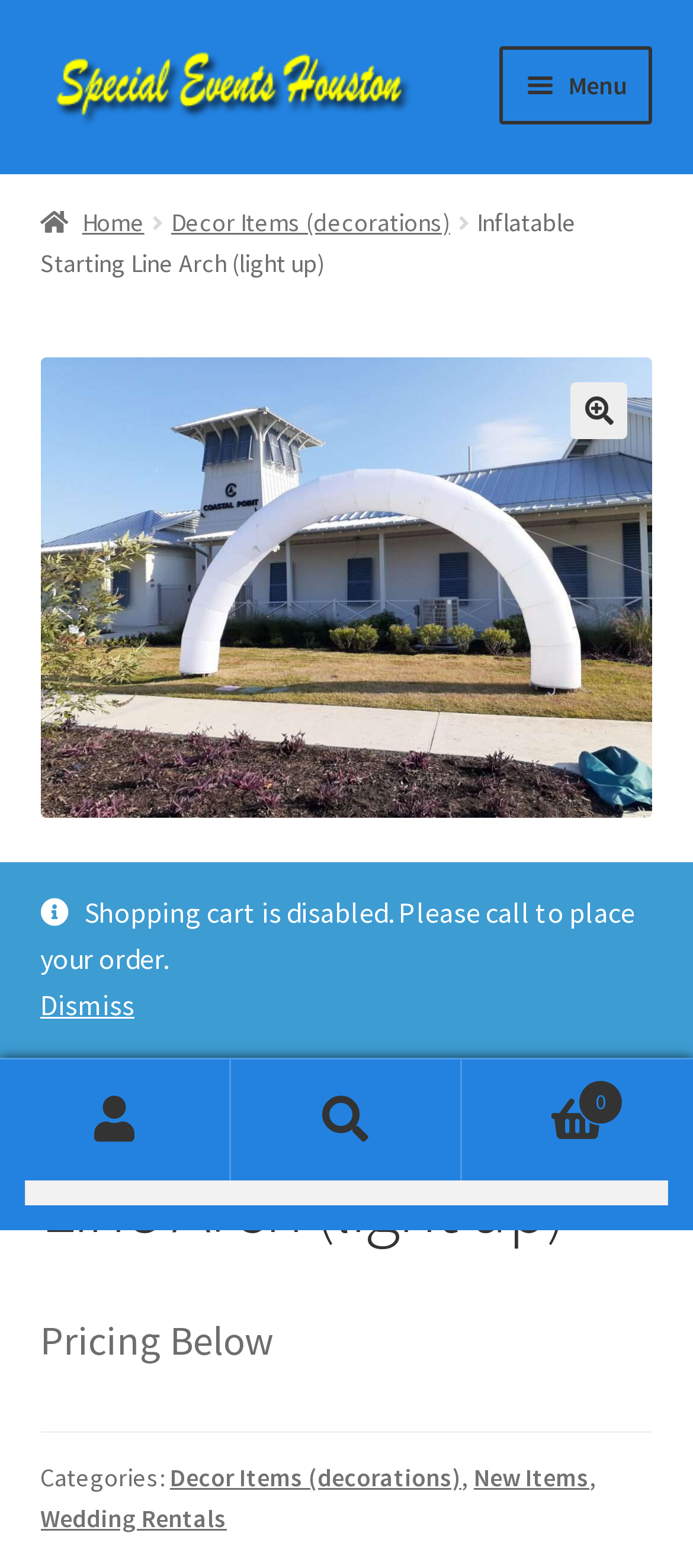What is the category of the product?
Can you offer a detailed and complete answer to this question?

I found the category by looking at the link element with the description 'Decor Items (decorations)' which is located in the breadcrumbs navigation section, indicating that the product belongs to this category.